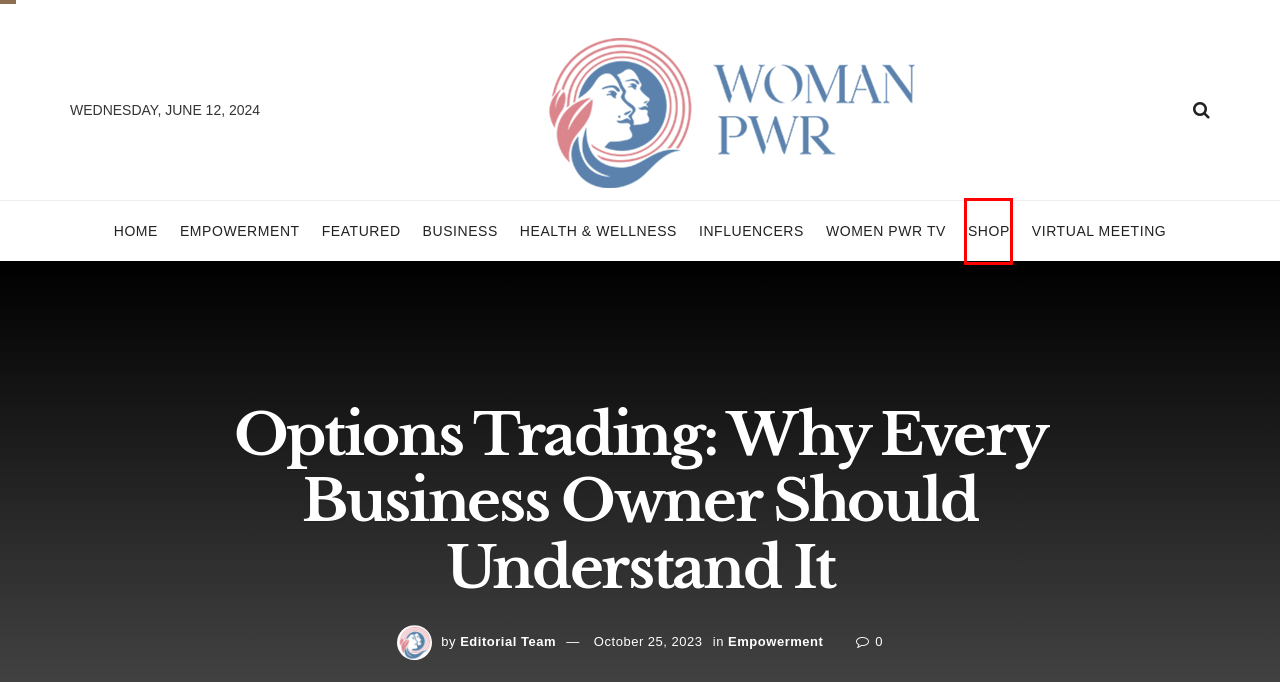You are given a webpage screenshot where a red bounding box highlights an element. Determine the most fitting webpage description for the new page that loads after clicking the element within the red bounding box. Here are the candidates:
A. Shop - Woman PWR
B. Home - Woman PWR
C. WOMEN PWR TV - Woman PWR
D. Business Archives - Woman PWR
E. Influencers Archives - Woman PWR
F. Empowerment Archives - Woman PWR
G. Editorial Team, Author at Woman PWR
H. Health & Wellness Archives - Woman PWR

A